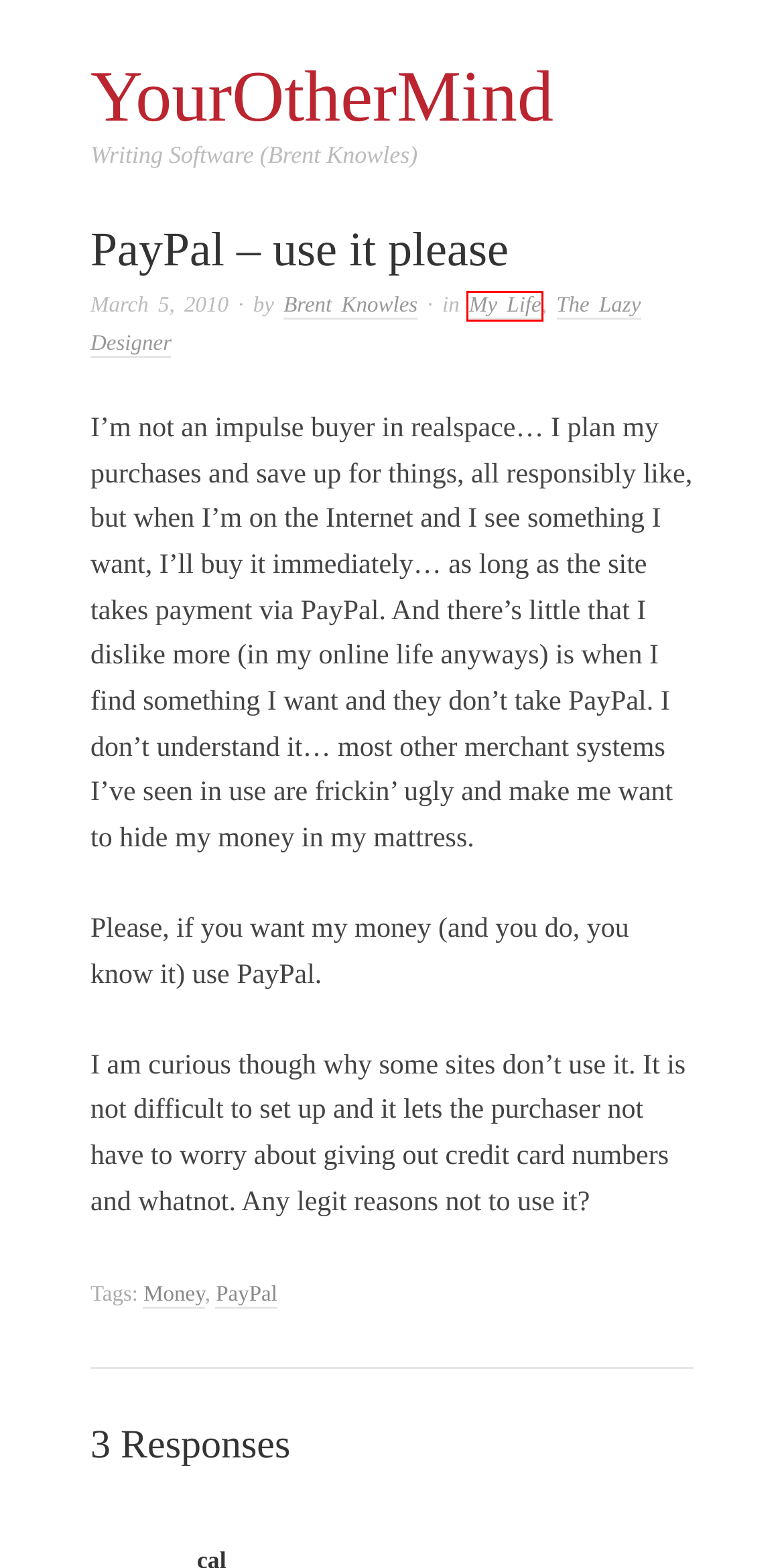You are given a screenshot of a webpage with a red rectangle bounding box. Choose the best webpage description that matches the new webpage after clicking the element in the bounding box. Here are the candidates:
A. Money
B. YourOtherMind: Writing Software (Brent Knowles)
C. The Lazy Designer
D. Brent Knowles
E. Addin_YourothermindMarkup
F. PayPal
G. My Life
H. Text Notes

G